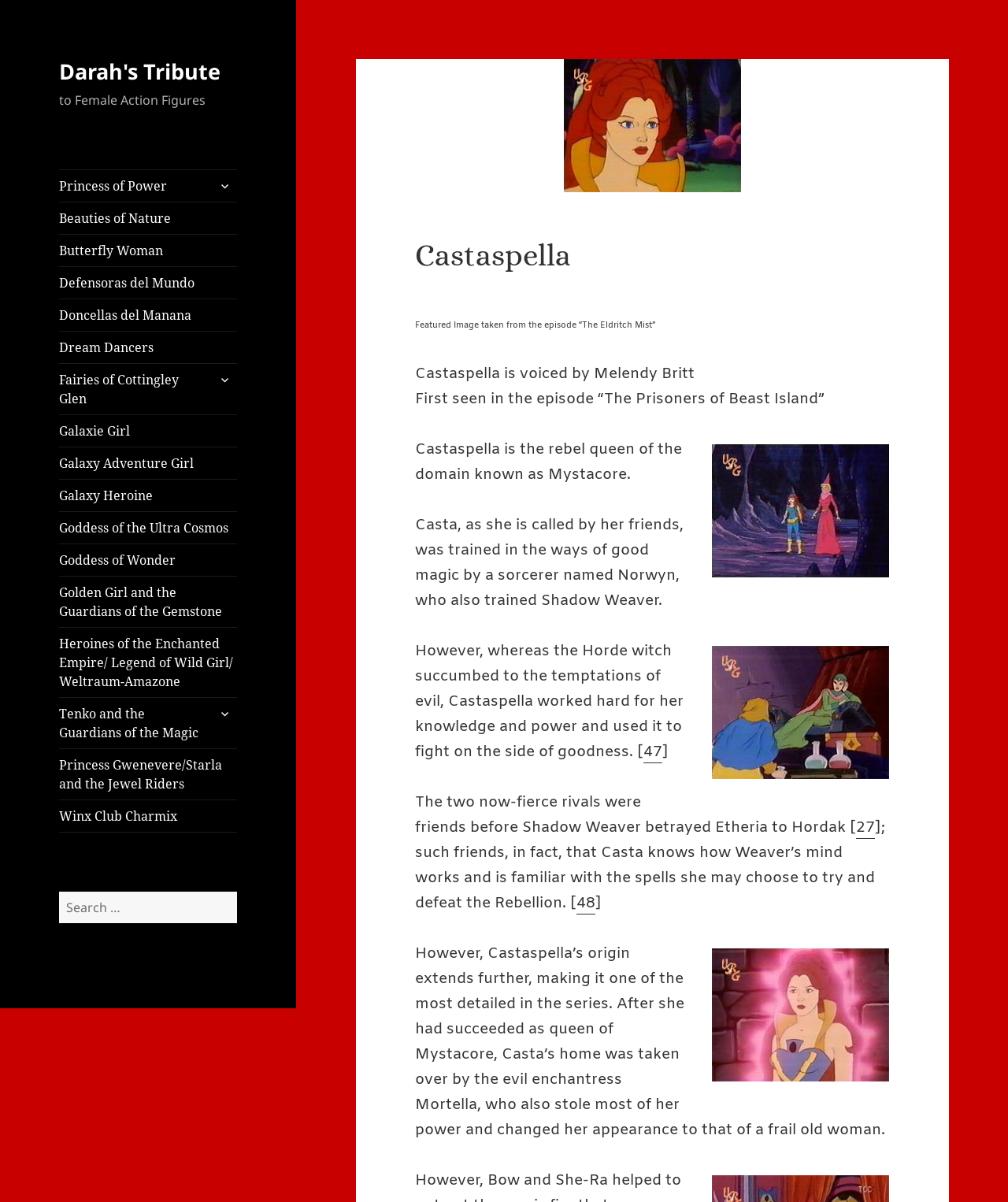What is the name of the queen?
Your answer should be a single word or phrase derived from the screenshot.

Castaspella